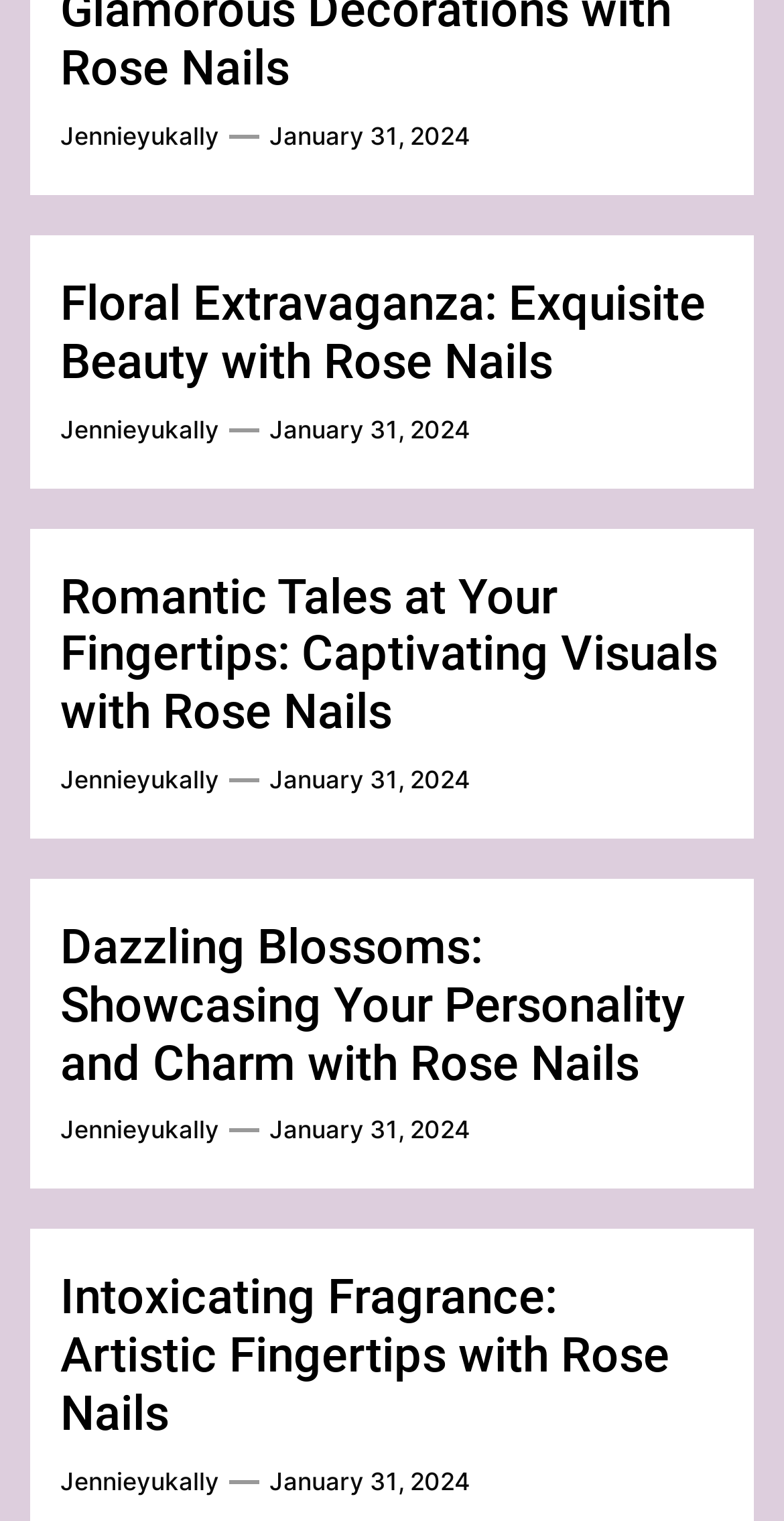Determine the bounding box coordinates of the section to be clicked to follow the instruction: "check date of Romantic Tales at Your Fingertips". The coordinates should be given as four float numbers between 0 and 1, formatted as [left, top, right, bottom].

[0.344, 0.272, 0.6, 0.292]